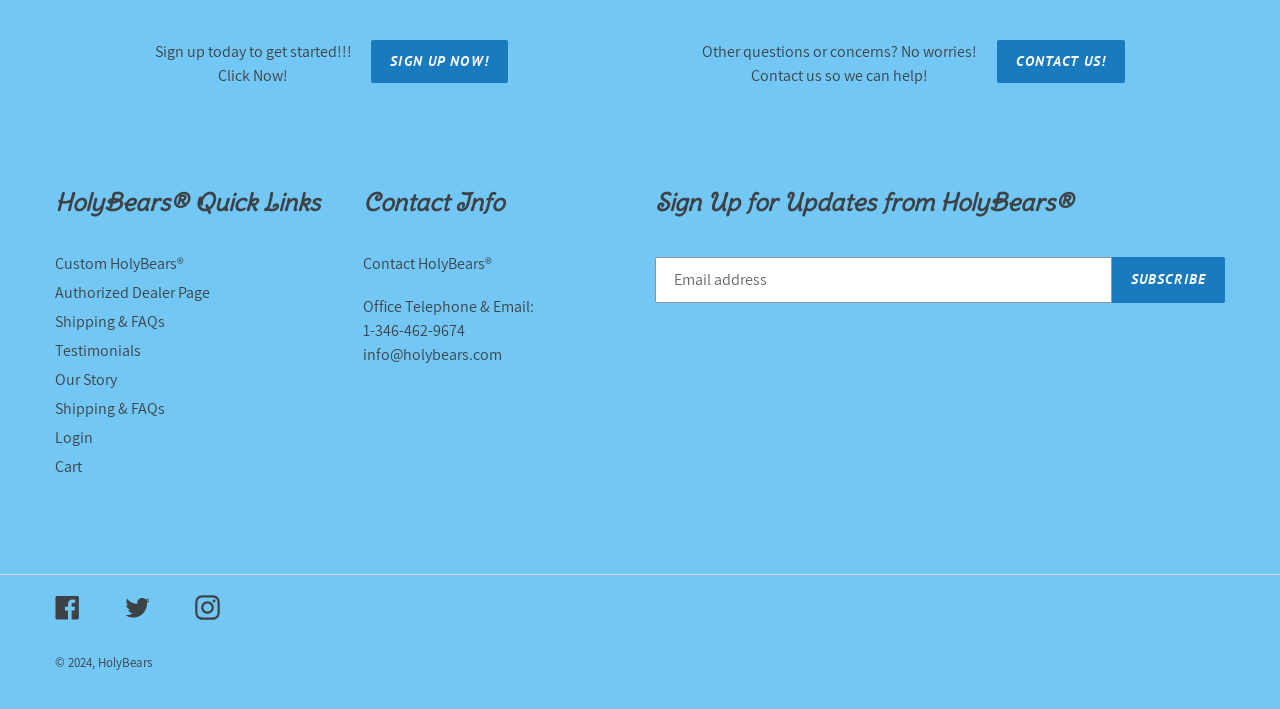How can organizations make money with HolyBears?
Using the details from the image, give an elaborate explanation to answer the question.

According to the webpage, organizations can make money by pre-selling their custom bears before they even arrive, and even auctioning off one-of-a-kind prototype bears. This is mentioned in the text 'We can show you how to pre-sell your bears before they even arrive! Even the one-of-a-kind prototype can be sold at an auction, raffle or special event...'